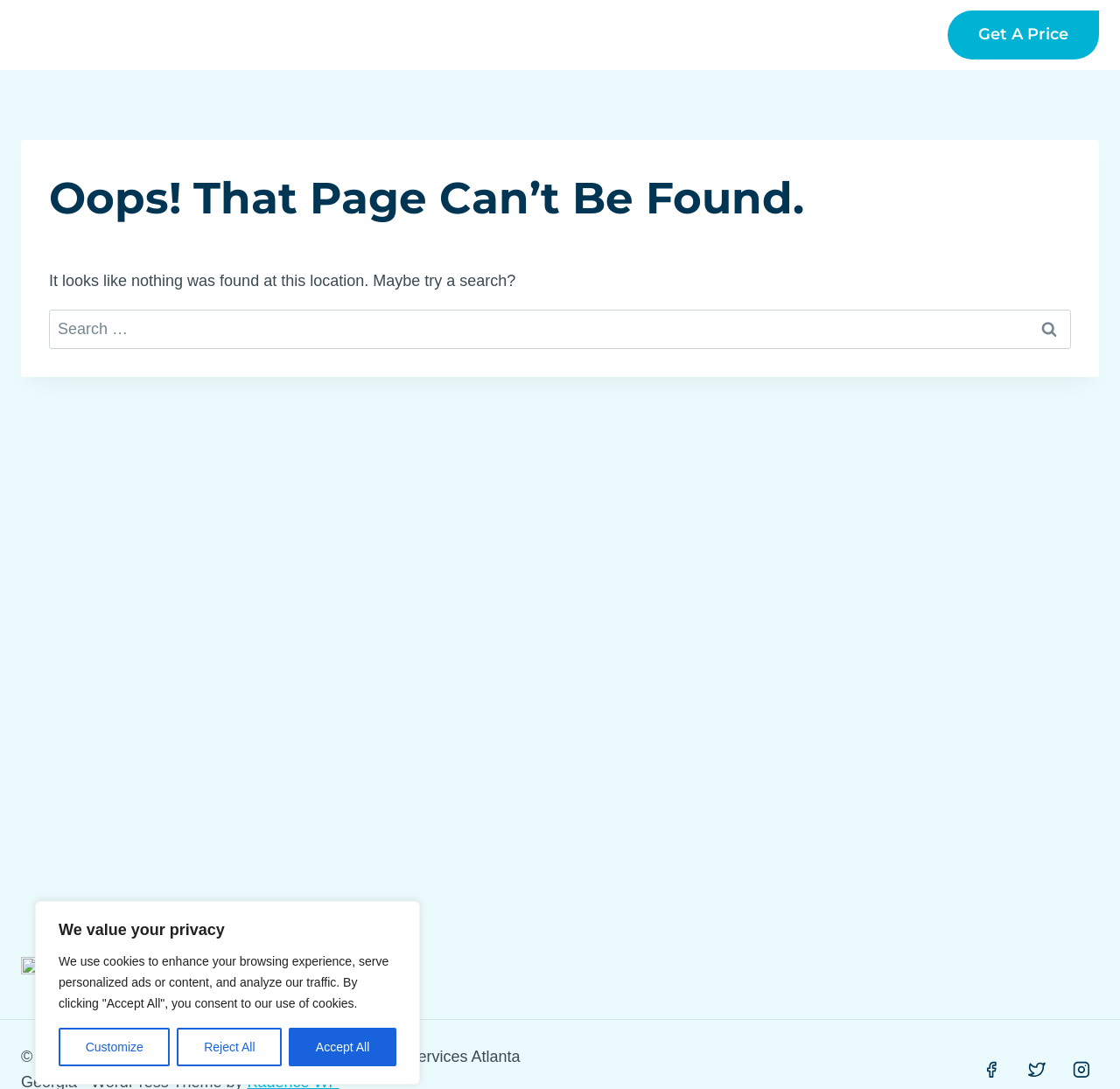Extract the bounding box coordinates for the described element: "Reject All". The coordinates should be represented as four float numbers between 0 and 1: [left, top, right, bottom].

[0.158, 0.944, 0.252, 0.979]